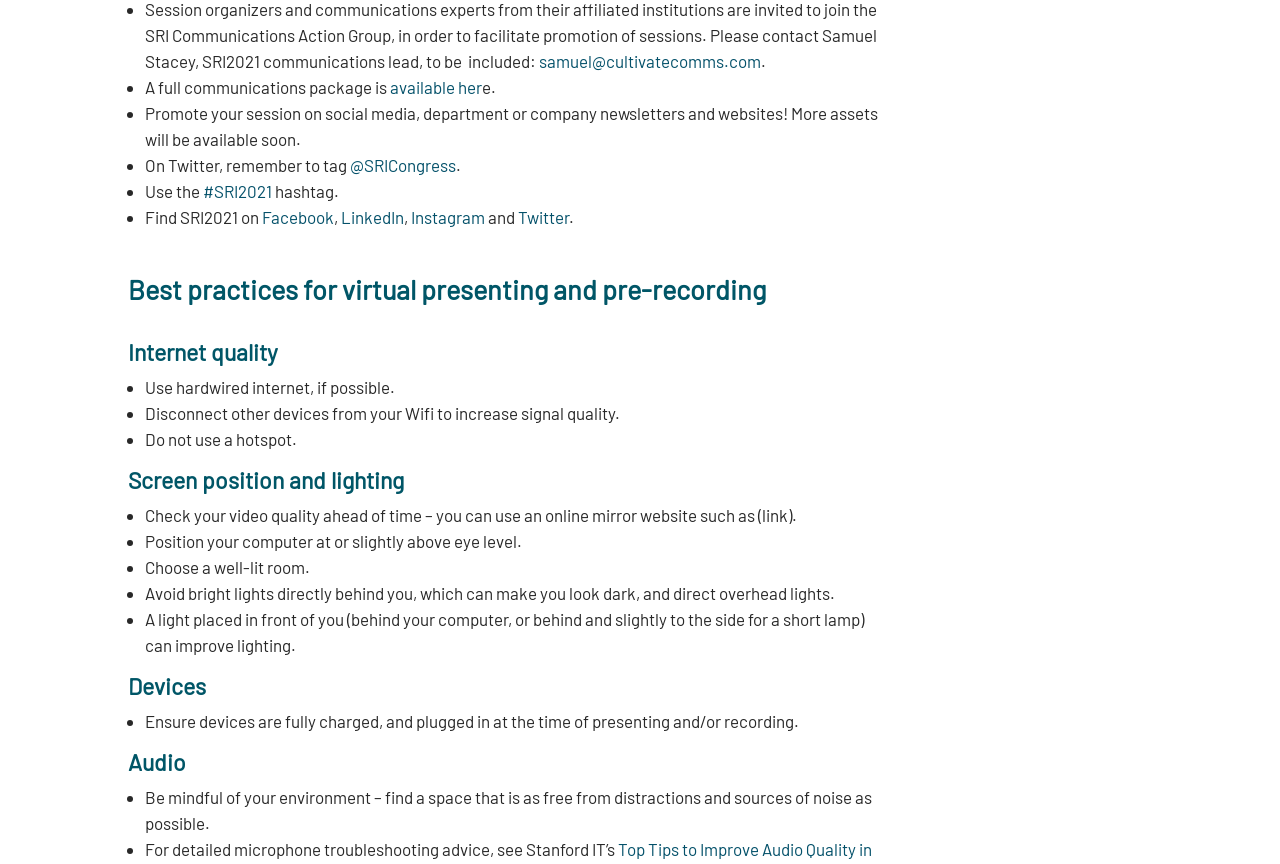What should be ensured before presenting and/or recording?
Please provide a comprehensive answer based on the information in the image.

According to the webpage, it is important to ensure that devices are fully charged and plugged in at the time of presenting and/or recording to avoid any disruptions.